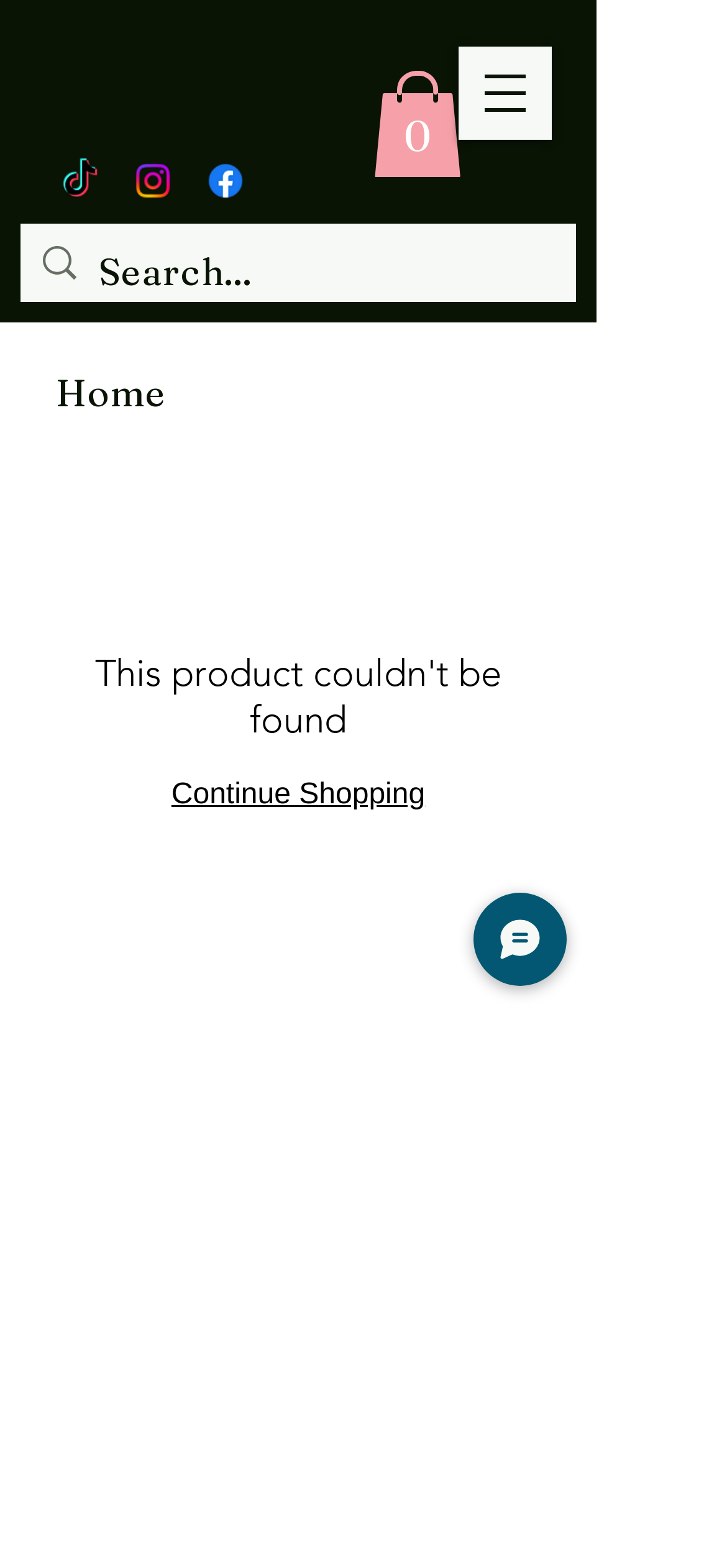Respond with a single word or phrase:
What is the purpose of the button at the top right?

Open navigation menu